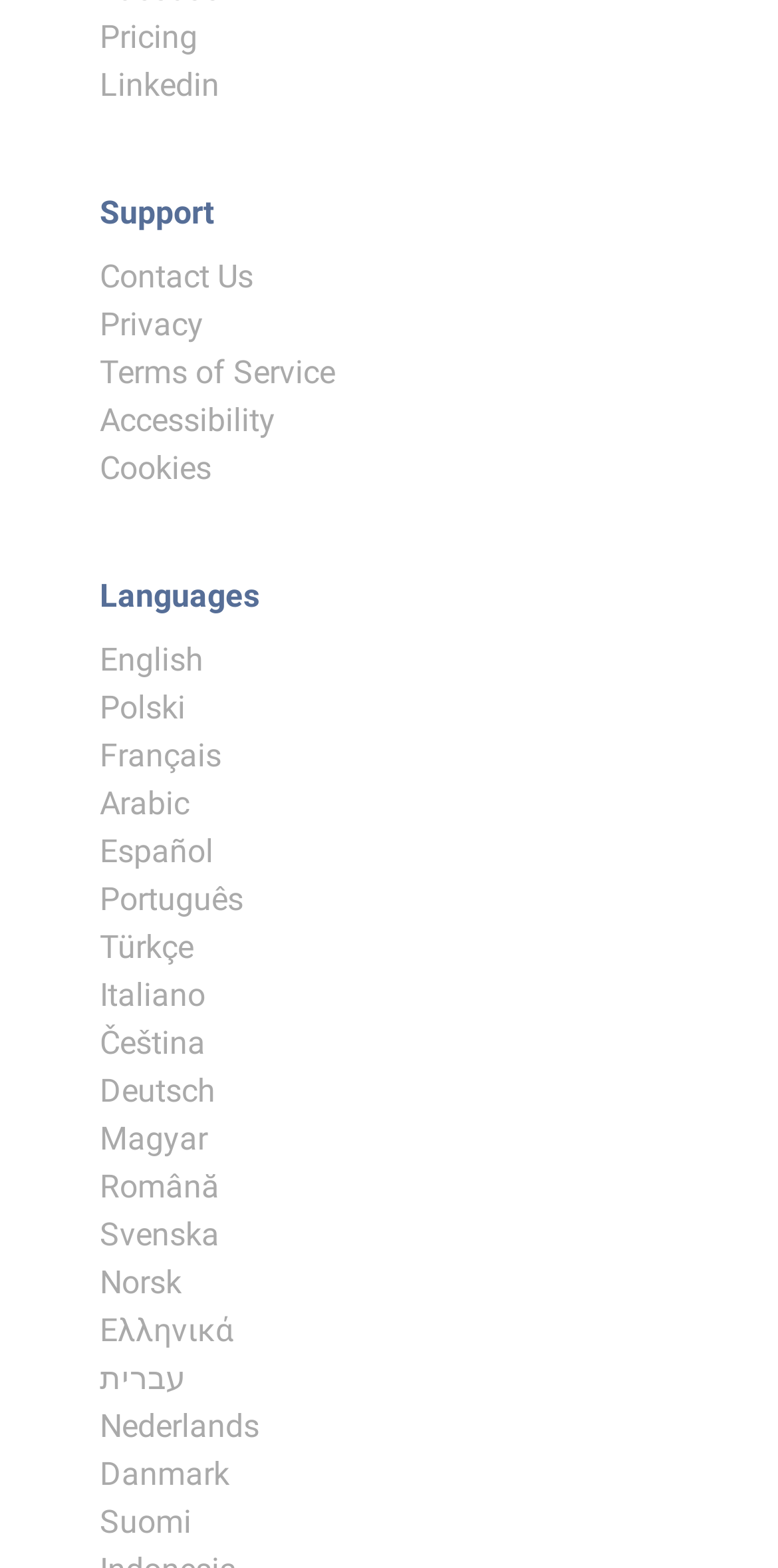How many headings are there in the footer section?
Analyze the image and deliver a detailed answer to the question.

I looked at the footer section and found that there are two headings, namely 'Support' and 'Languages', which separate the links into different categories.